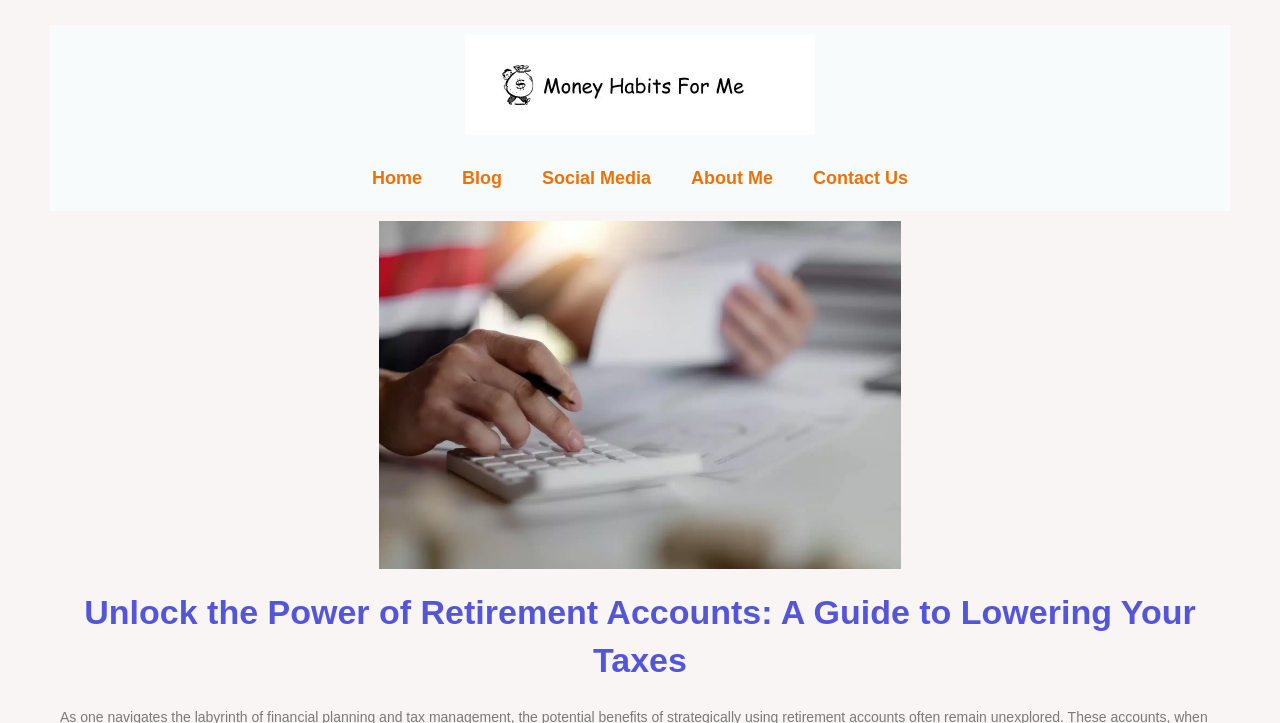Answer with a single word or phrase: 
How many navigation links are present?

5